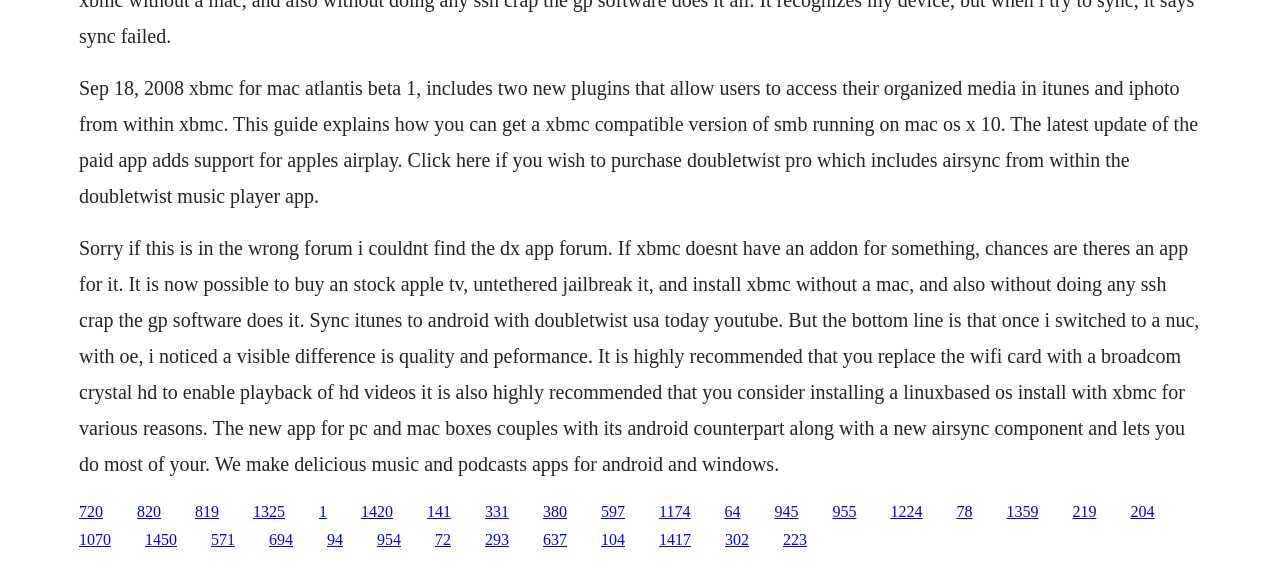What is AirSync?
Based on the image content, provide your answer in one word or a short phrase.

Component for syncing iTunes to Android